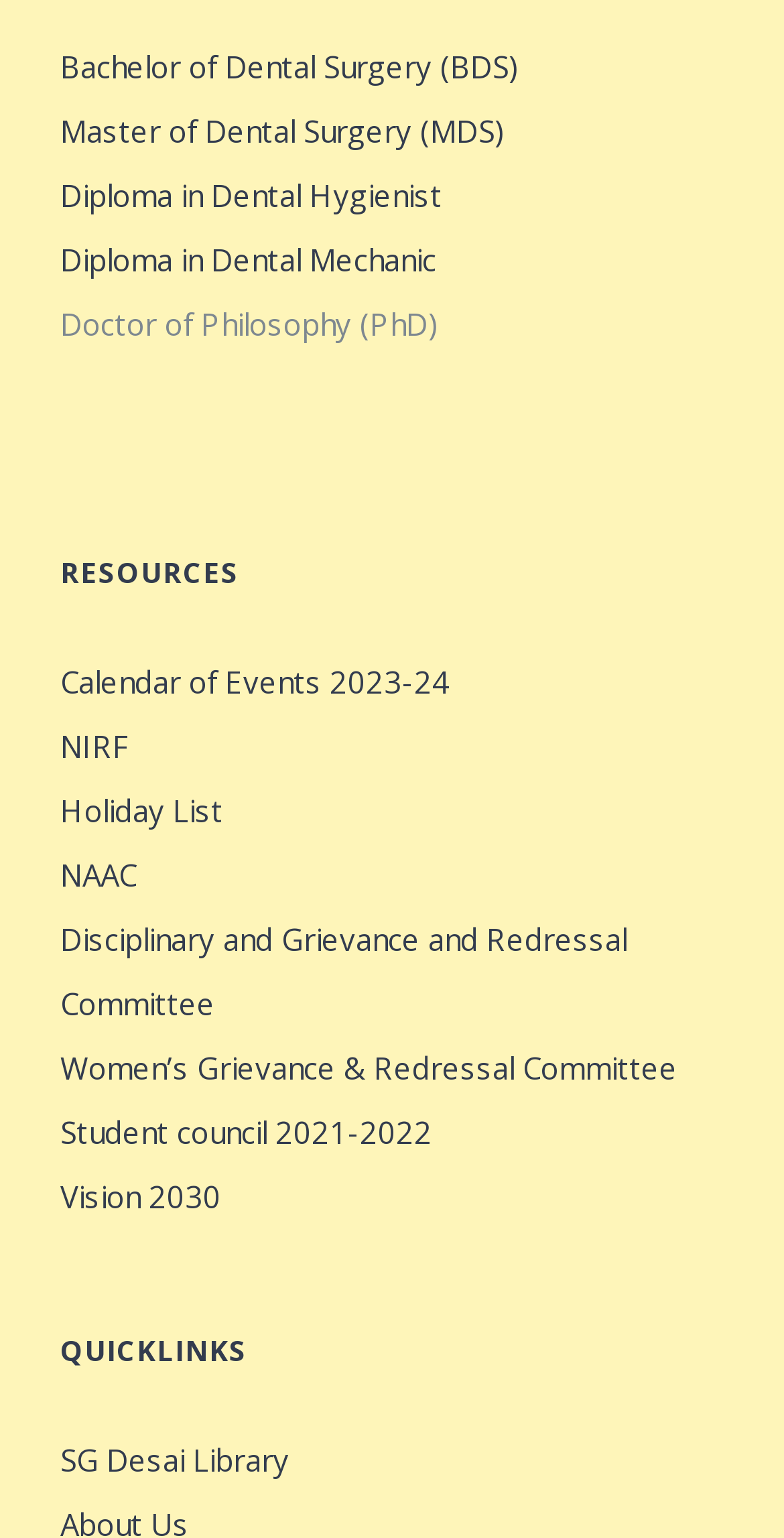What is the second static text on the page?
Based on the image, answer the question with a single word or brief phrase.

loved oldje daddies oldman shower bathing sleeping massages older sex